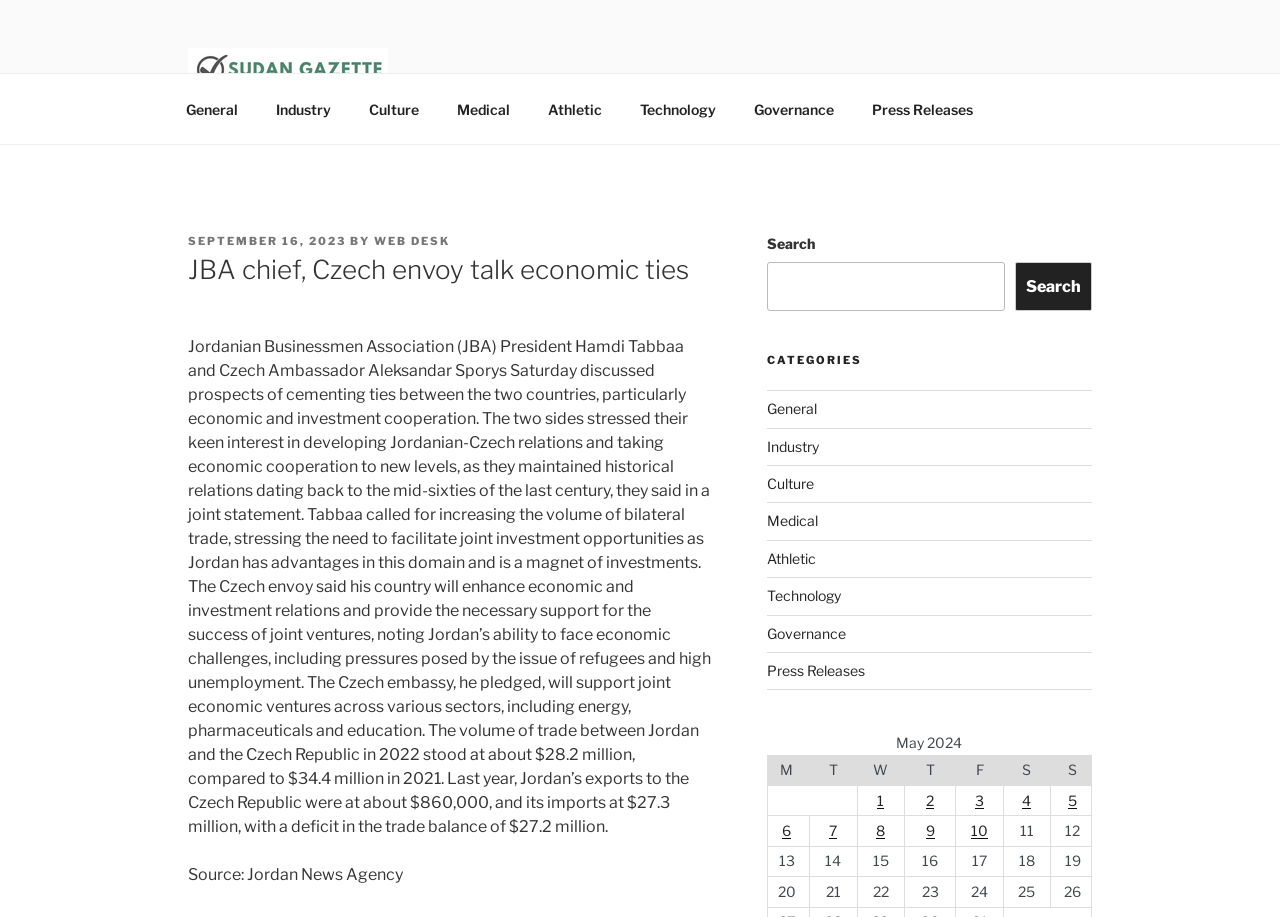Can you give a detailed response to the following question using the information from the image? What is the name of the president of Jordanian Businessmen Association?

The answer can be found in the article content, where it is mentioned that 'Jordanian Businessmen Association (JBA) President Hamdi Tabbaa and Czech Ambassador Aleksandar Sporys Saturday discussed prospects of cementing ties between the two countries...'.